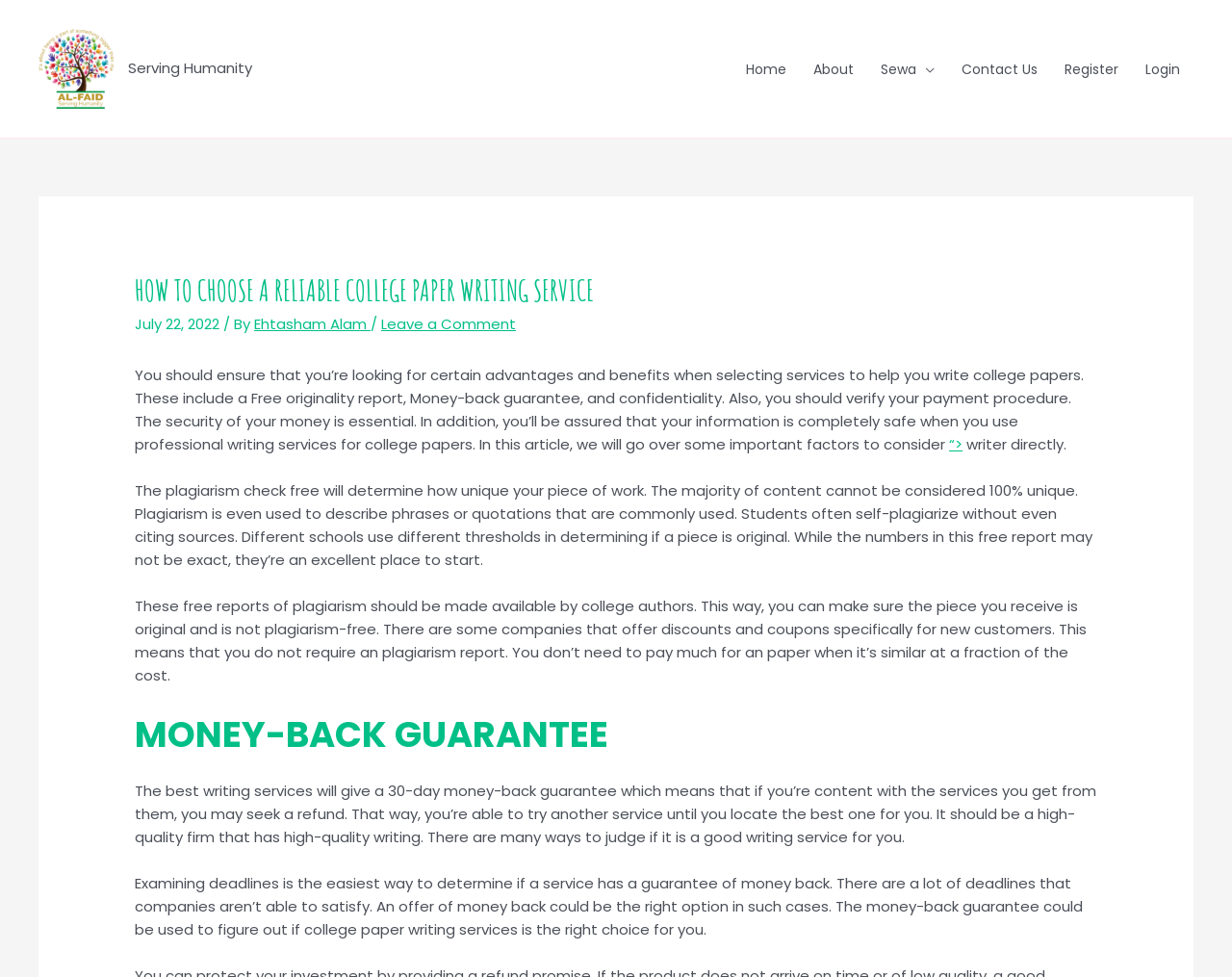Locate the bounding box coordinates of the element that should be clicked to fulfill the instruction: "Click on the 'About' link".

[0.649, 0.036, 0.704, 0.105]